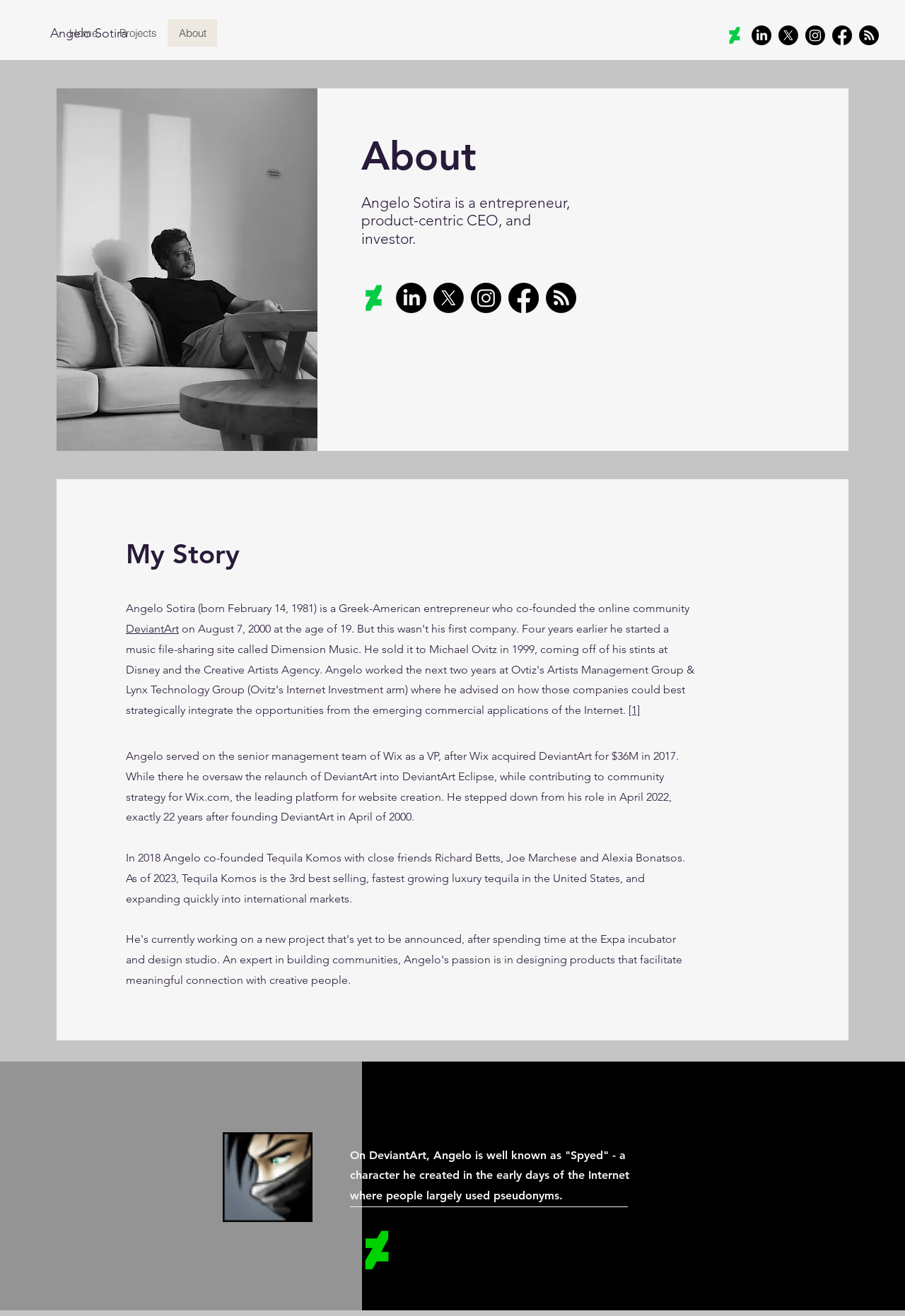Generate a comprehensive description of the contents of the webpage.

The webpage is about Angelo Sotira, an entrepreneur, product-centric CEO, and investor. At the top left, there is a navigation menu with links to "Home", "Projects", and "About". Below this menu, there is a heading "About" and a brief description of Angelo Sotira. 

To the left of the description, there is a large image, likely a profile picture. Below the description, there is a list of social media links, including DeviantArt, LinkedIn, X, Instagram, Facebook, and RSS, each accompanied by an icon. 

Further down, there is a heading "My Story" and a lengthy text describing Angelo Sotira's biography, including his co-founding of DeviantArt, his role at Wix, and his co-founding of Tequila Komos. The text also mentions his pseudonym "Spyed" on DeviantArt. 

At the bottom of the page, there are two images, one of which is an animated GIF. The page also has a social bar at the top right corner with the same social media links as before, each accompanied by an icon.